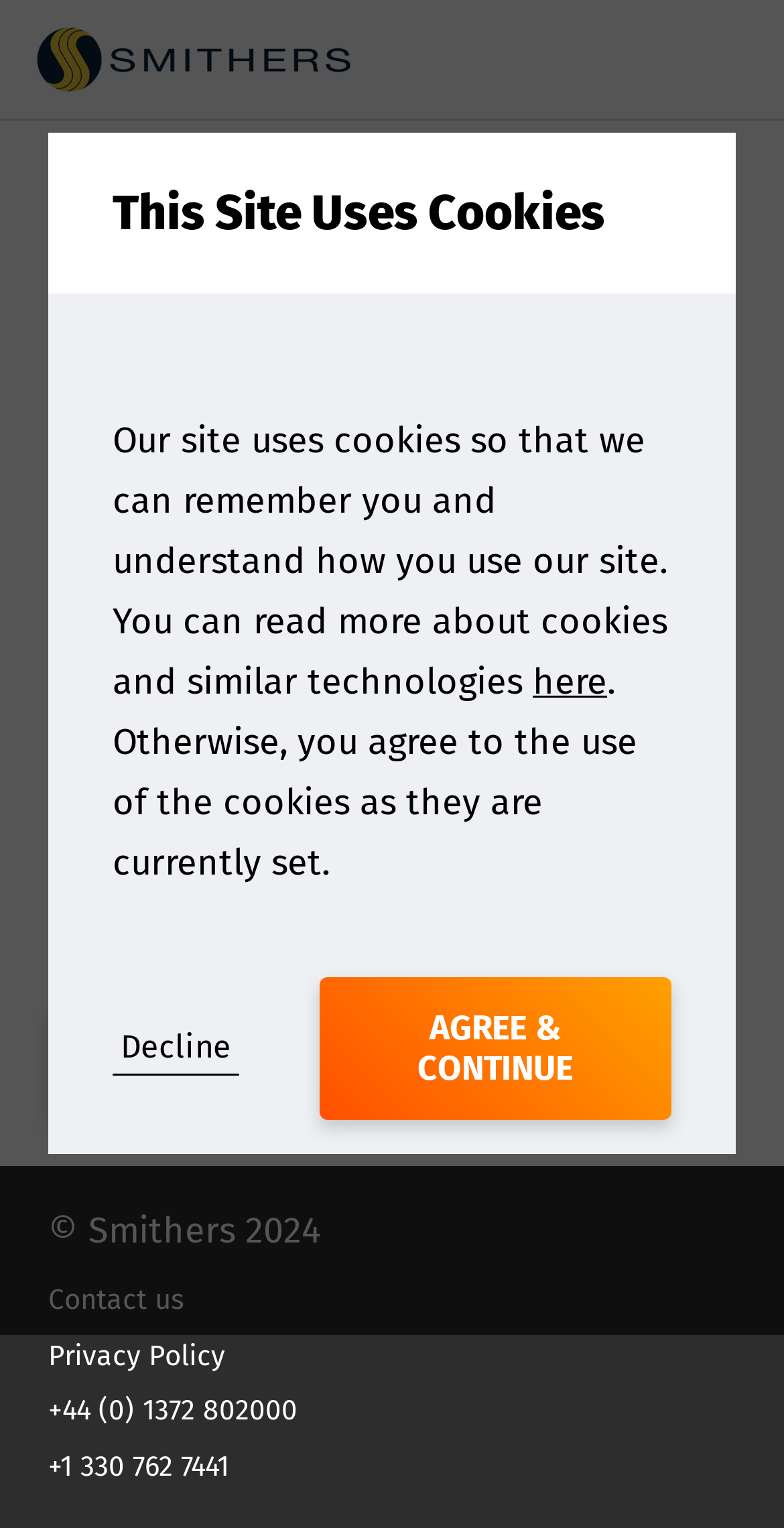Please specify the coordinates of the bounding box for the element that should be clicked to carry out this instruction: "go back to the home page". The coordinates must be four float numbers between 0 and 1, formatted as [left, top, right, bottom].

[0.062, 0.658, 0.801, 0.732]